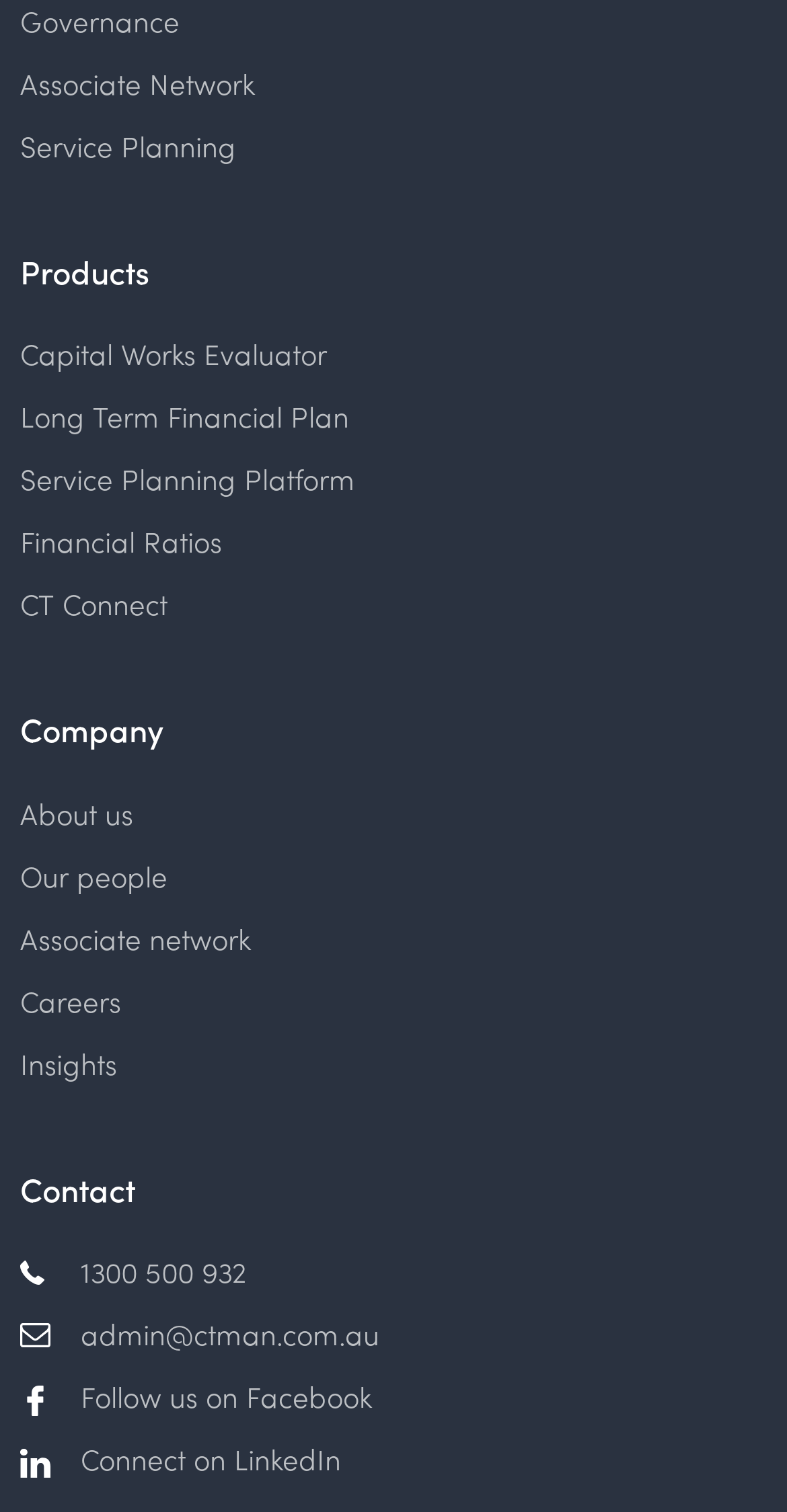Using the details in the image, give a detailed response to the question below:
What is the phone number listed on the webpage?

I looked at the 'Contact' section and found the phone number '1300 500 932' listed as a link.